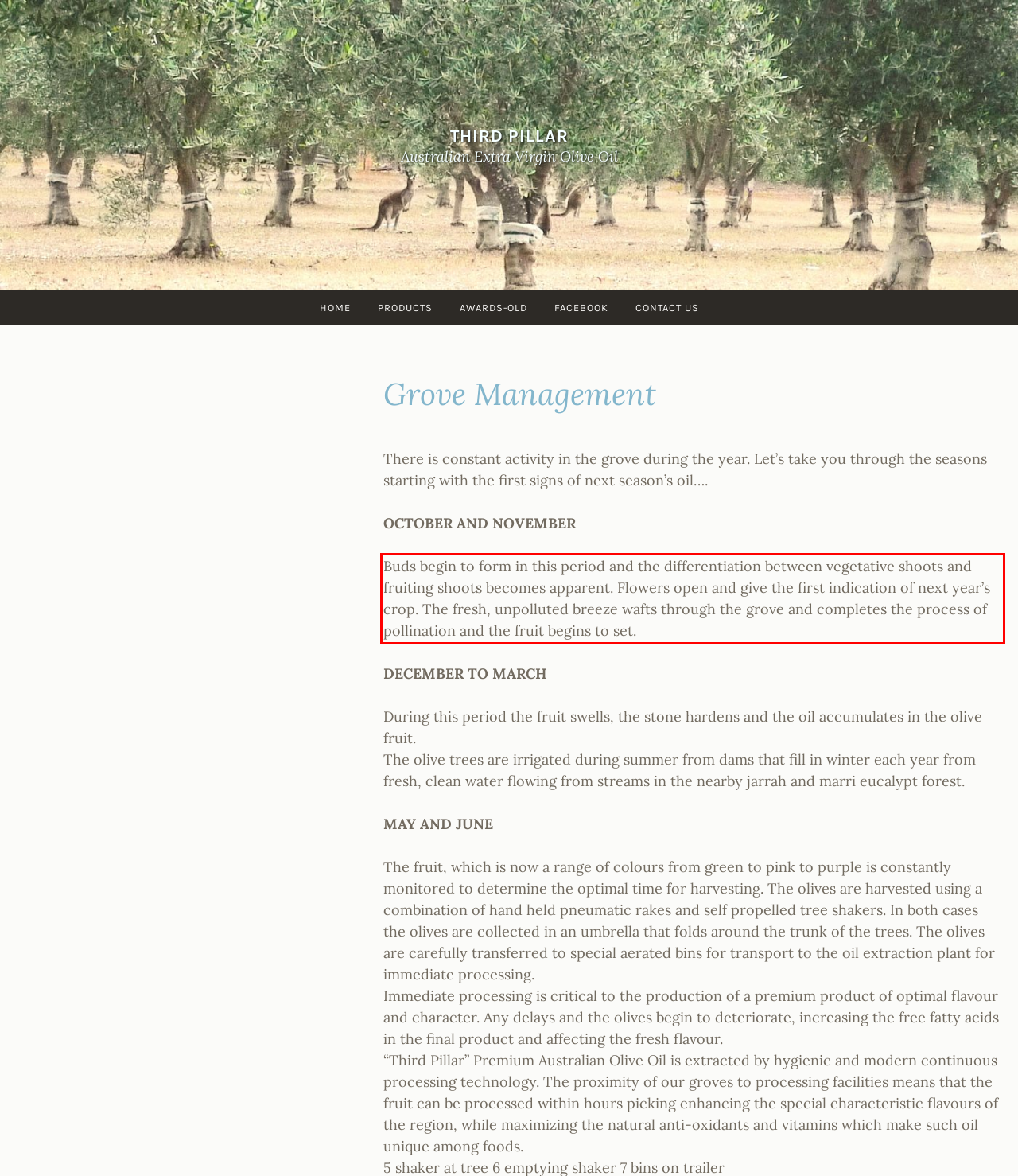Please use OCR to extract the text content from the red bounding box in the provided webpage screenshot.

Buds begin to form in this period and the differentiation between vegetative shoots and fruiting shoots becomes apparent. Flowers open and give the first indication of next year’s crop. The fresh, unpolluted breeze wafts through the grove and completes the process of pollination and the fruit begins to set.